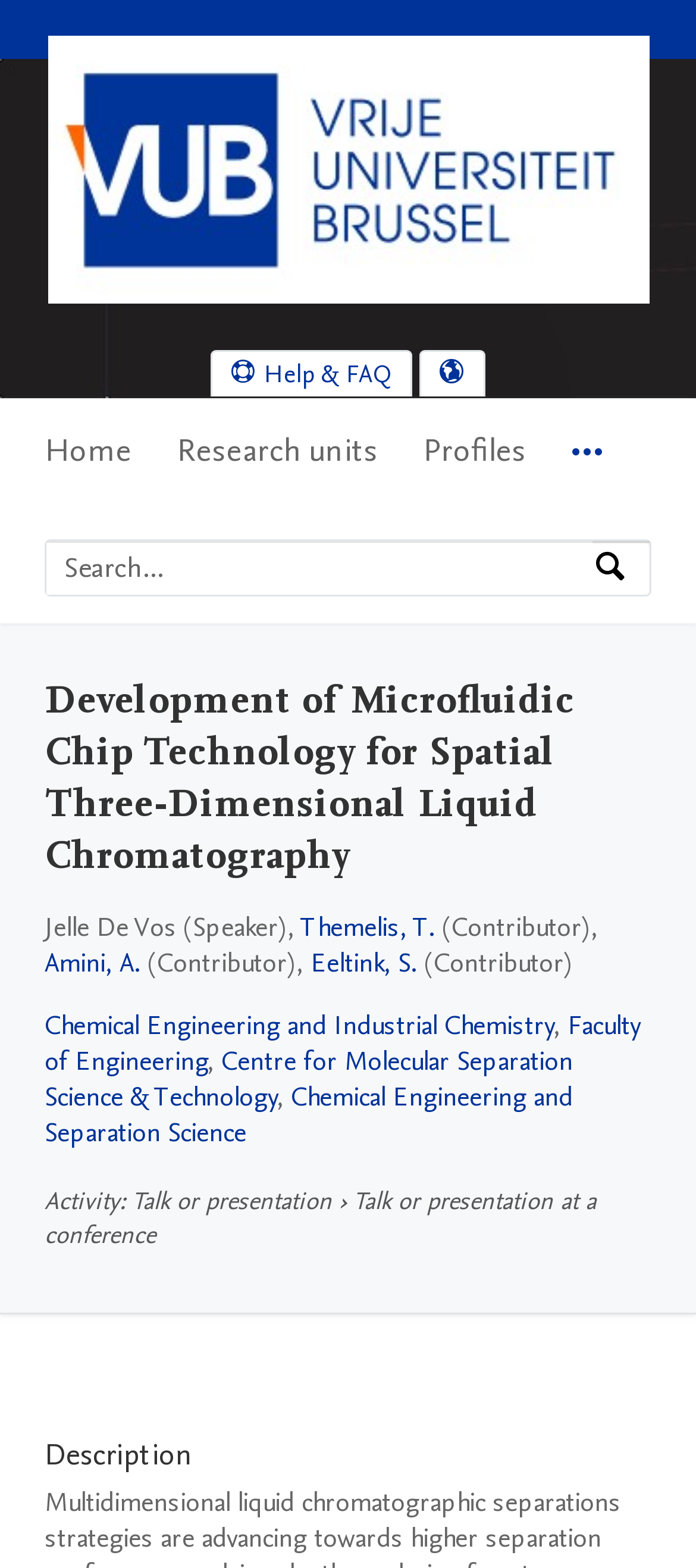Predict the bounding box coordinates of the area that should be clicked to accomplish the following instruction: "Search by expertise, name or affiliation". The bounding box coordinates should consist of four float numbers between 0 and 1, i.e., [left, top, right, bottom].

[0.067, 0.346, 0.851, 0.38]